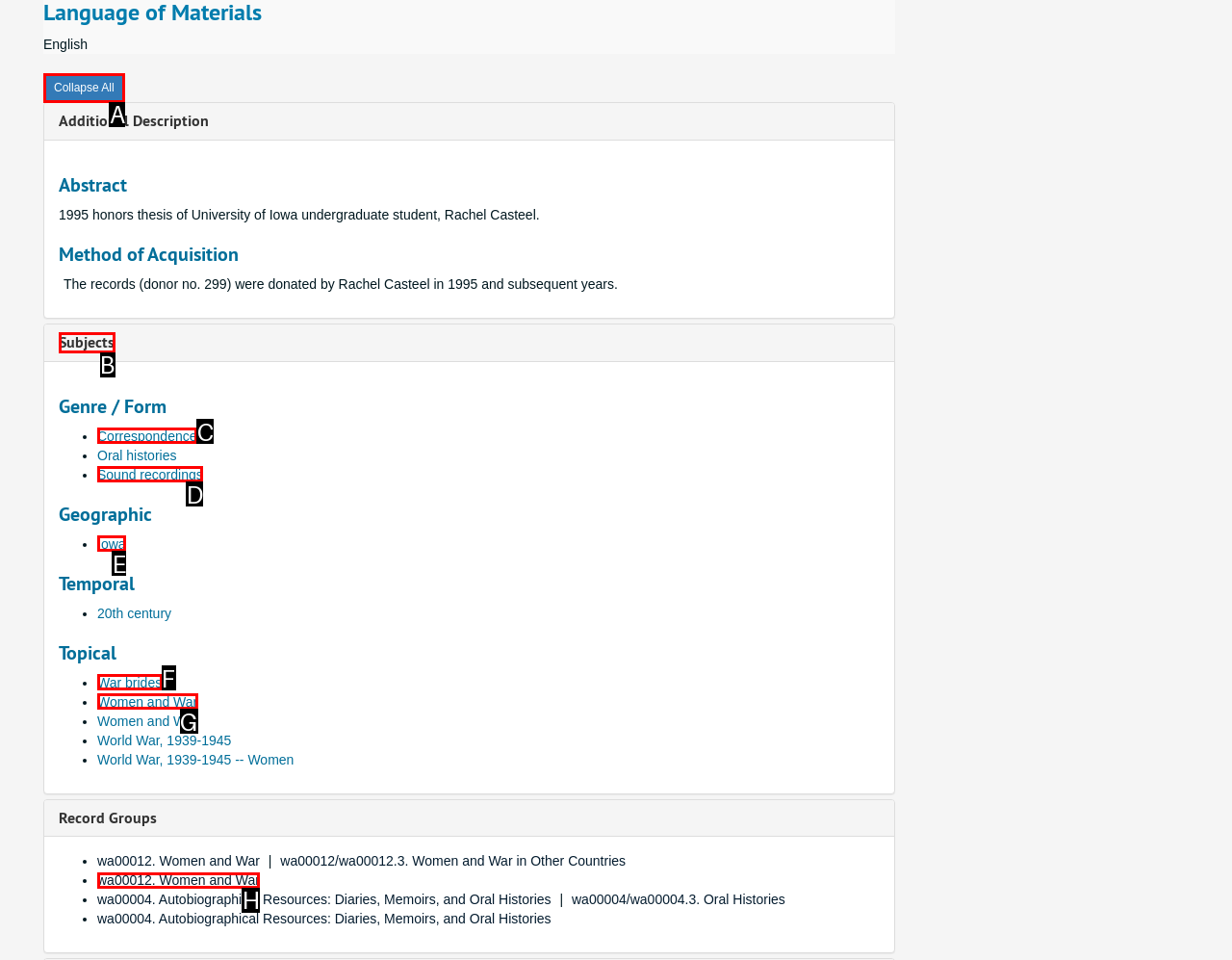Identify the HTML element to click to execute this task: Click on Correspondence Respond with the letter corresponding to the proper option.

C